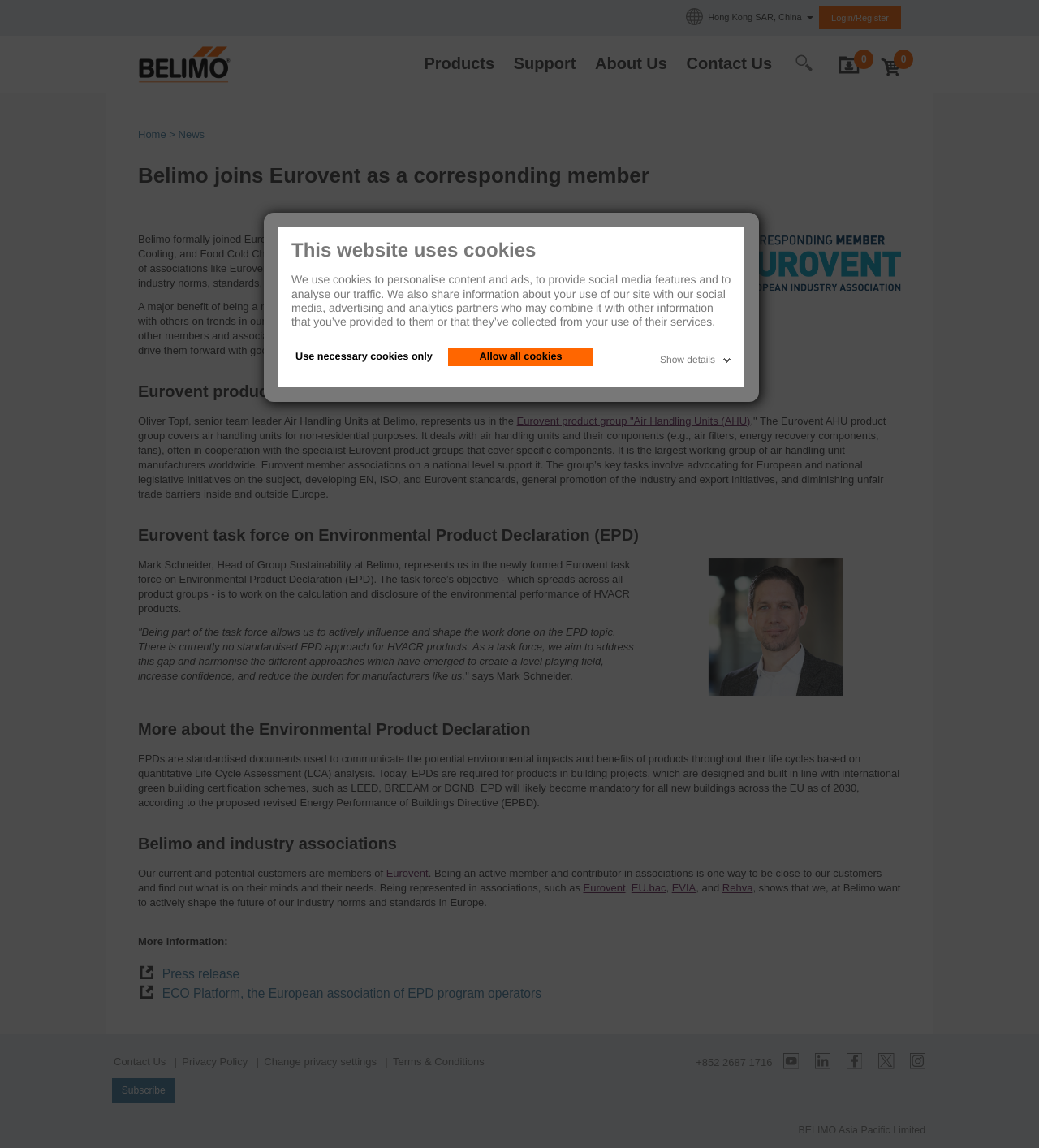Provide a comprehensive caption for the webpage.

This webpage is about Belimo joining Eurovent as a corresponding member. At the top, there is a dialog box about cookies, with options to use necessary cookies only, allow all cookies, or show details. Below this, there is a navigation menu with links to Home, Products, Support, About Us, and Contact Us. 

On the left side, there is a sidebar with a login/register button, a download folder, and some social media icons. The main content of the webpage is an article about Belimo's membership in Eurovent, with headings and paragraphs of text. The article explains the benefits of being a member of associations like Eurovent, including influencing industry norms and standards, networking, and tackling energy savings and sustainability challenges.

There are also images on the page, including a logo of Eurovent and a photo of Mark Schneider, Head of Group Sustainability at Belimo. Additionally, there are links to more information about the Environmental Product Declaration (EPD) and Belimo's involvement in industry associations.

At the bottom of the page, there are links to Contact Us, Privacy Policy, Terms & Conditions, and social media platforms. There is also a copyright notice and a link to subscribe to a newsletter.